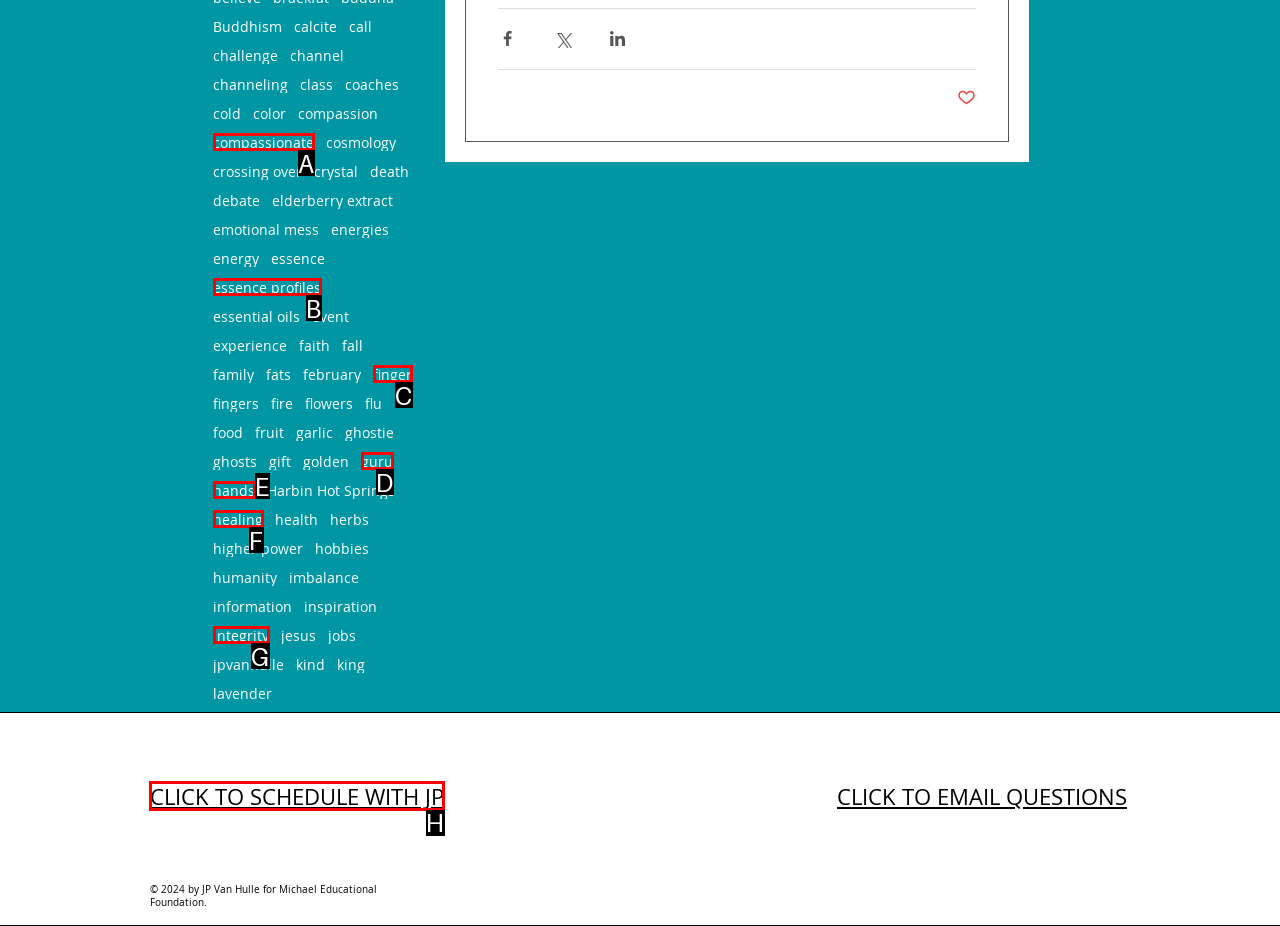Identify which HTML element should be clicked to fulfill this instruction: Schedule with JP Reply with the correct option's letter.

H